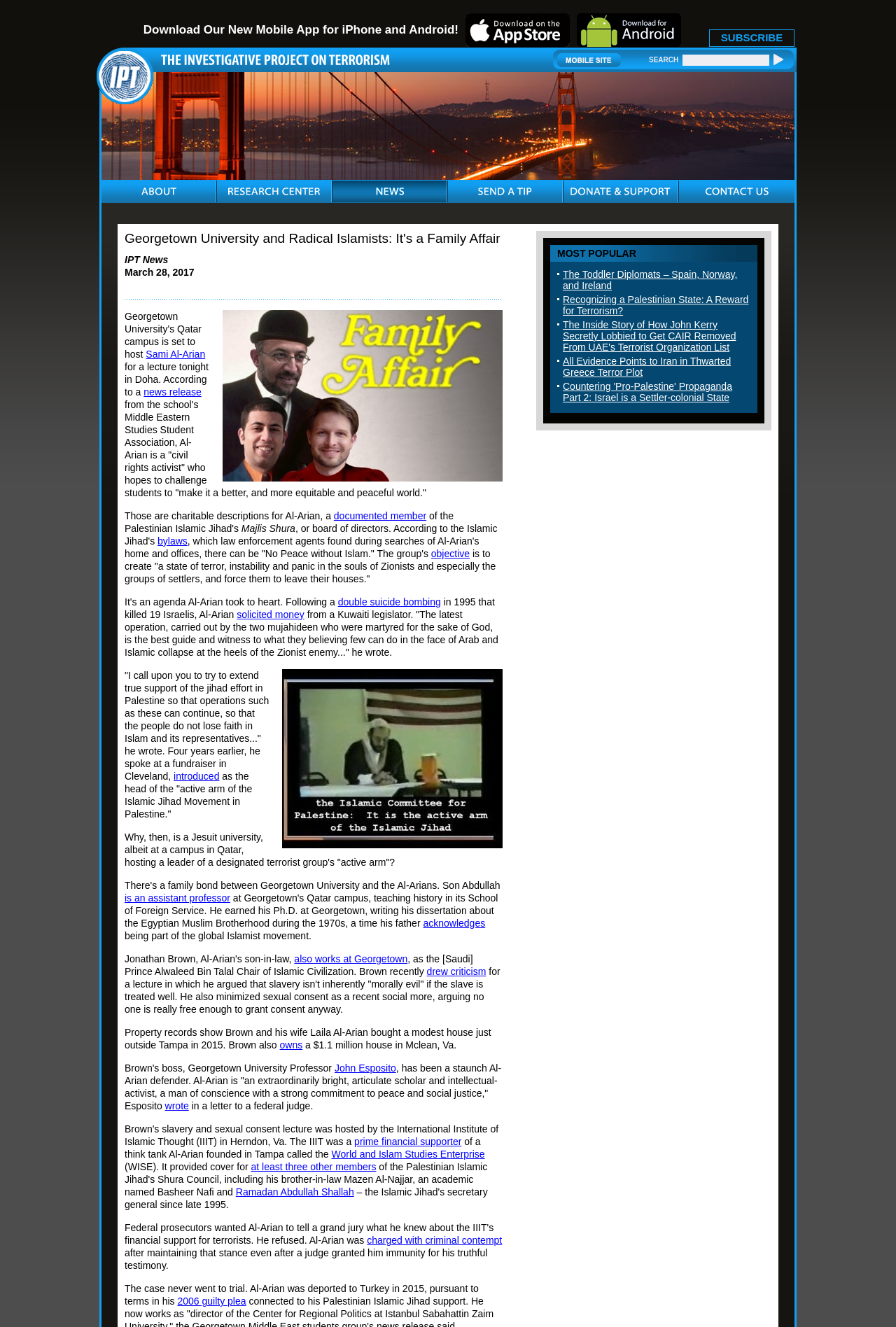Determine the bounding box coordinates of the area to click in order to meet this instruction: "Learn about PRSMS Athlete Character Traits".

None